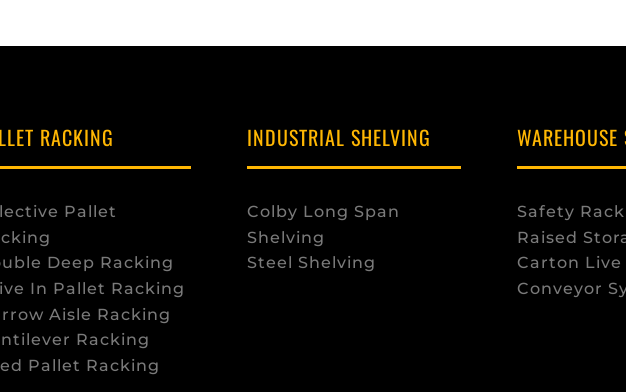What is the purpose of the Safety Rack Audits?
Provide a detailed answer to the question using information from the image.

The Warehouse Solutions category offers practical options, including Safety Rack Audits, which are intended to enhance warehouse safety by identifying potential hazards and implementing corrective measures.